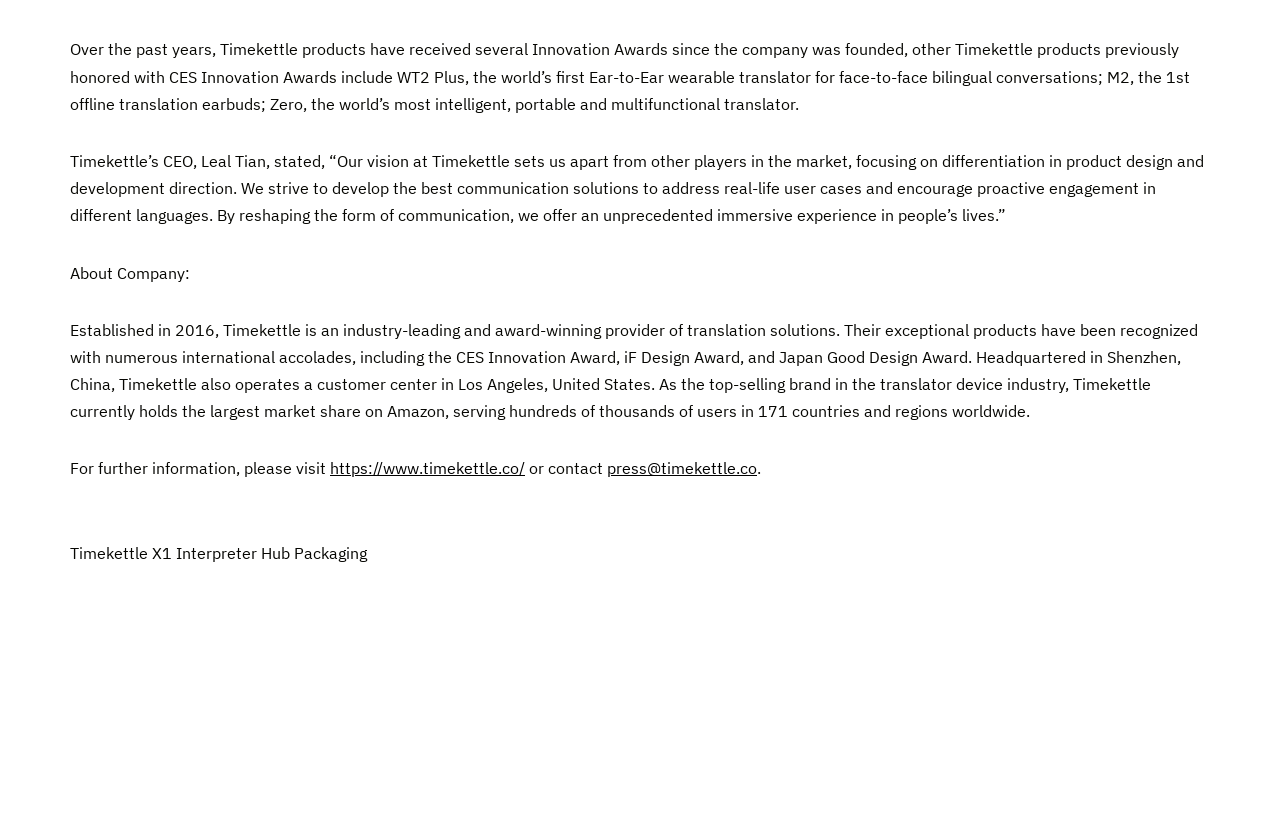Provide your answer to the question using just one word or phrase: What awards has Timekettle received?

CES Innovation Award, iF Design Award, Japan Good Design Award